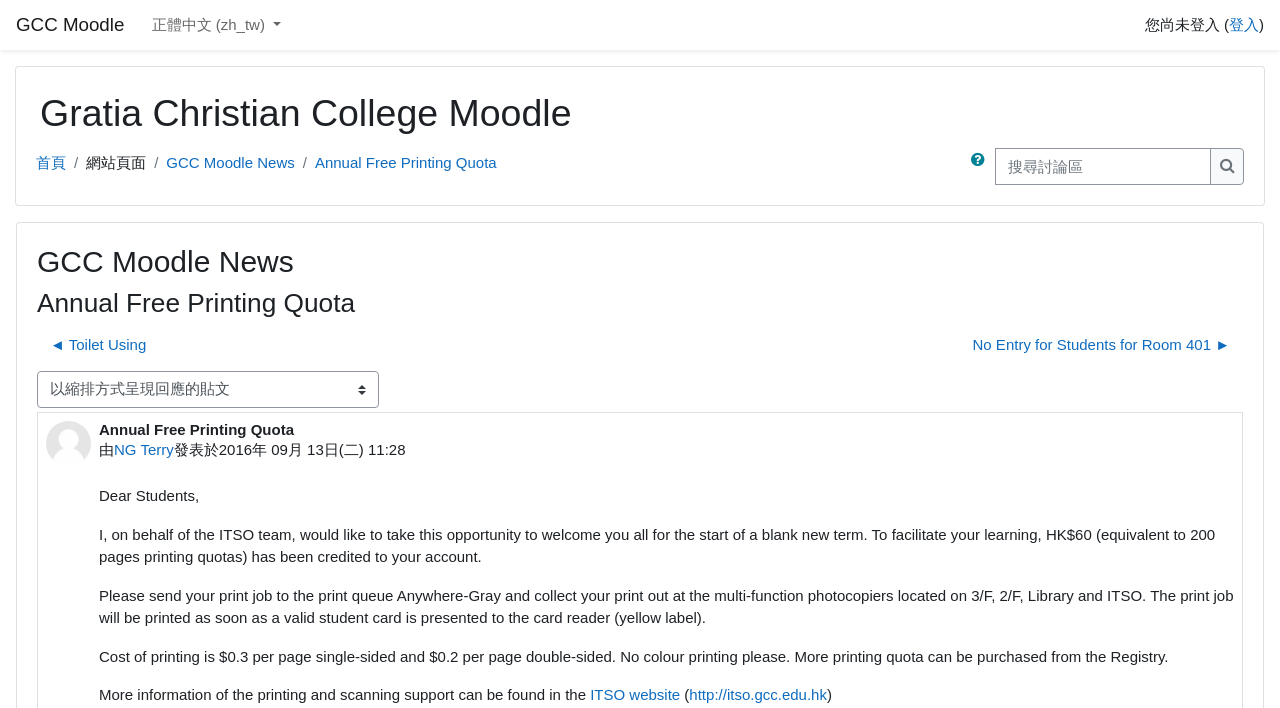Identify the bounding box coordinates of the element to click to follow this instruction: 'view Annual Free Printing Quota'. Ensure the coordinates are four float values between 0 and 1, provided as [left, top, right, bottom].

[0.246, 0.218, 0.388, 0.242]